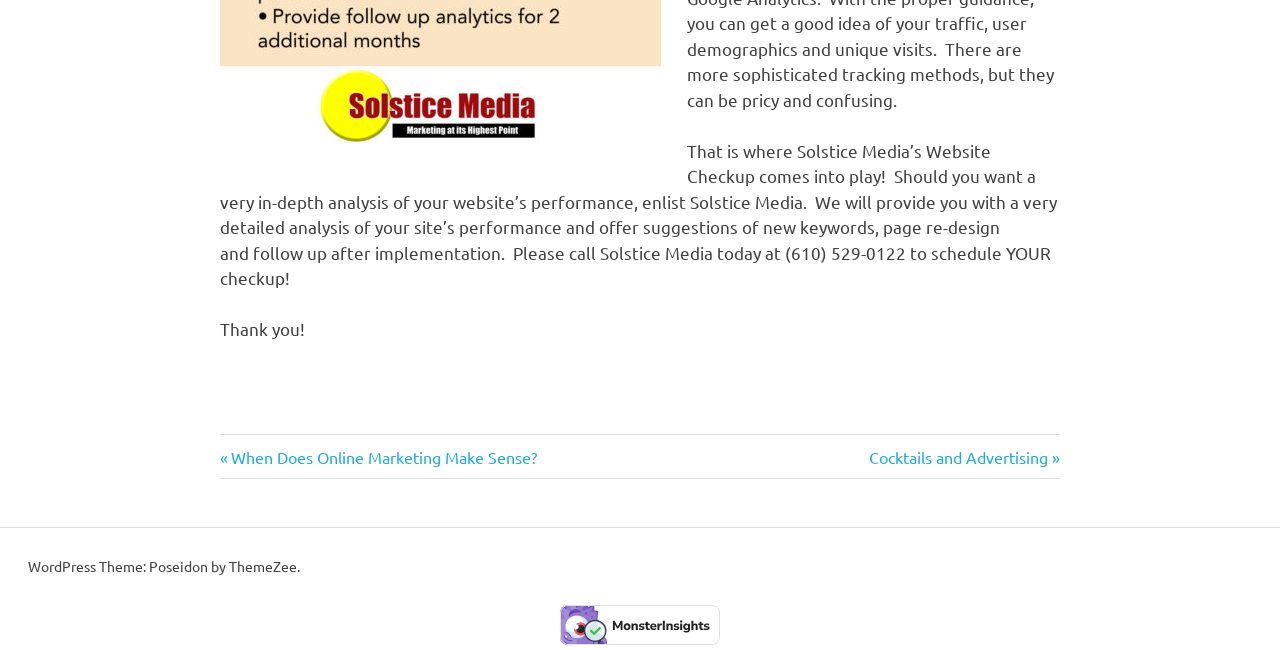Please look at the image and answer the question with a detailed explanation: What is the purpose of Solstice Media's Website Checkup?

The purpose of Solstice Media's Website Checkup is to analyze the performance of a website and provide a detailed report, including suggestions for new keywords, page redesign, and follow-up after implementation.